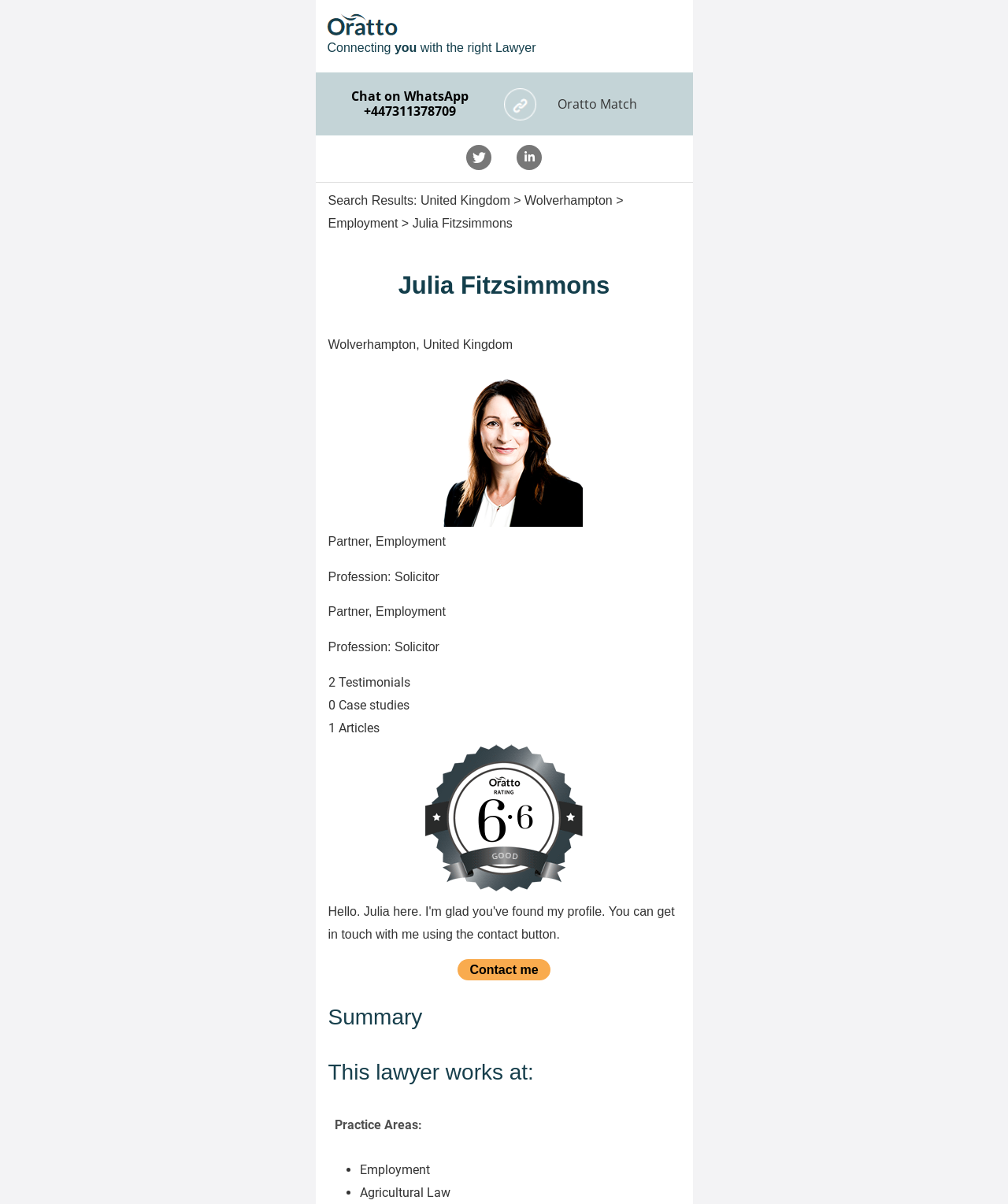What is the rating system used for Julia Fitzsimmons?
Using the image, provide a concise answer in one word or a short phrase.

Oratto rating